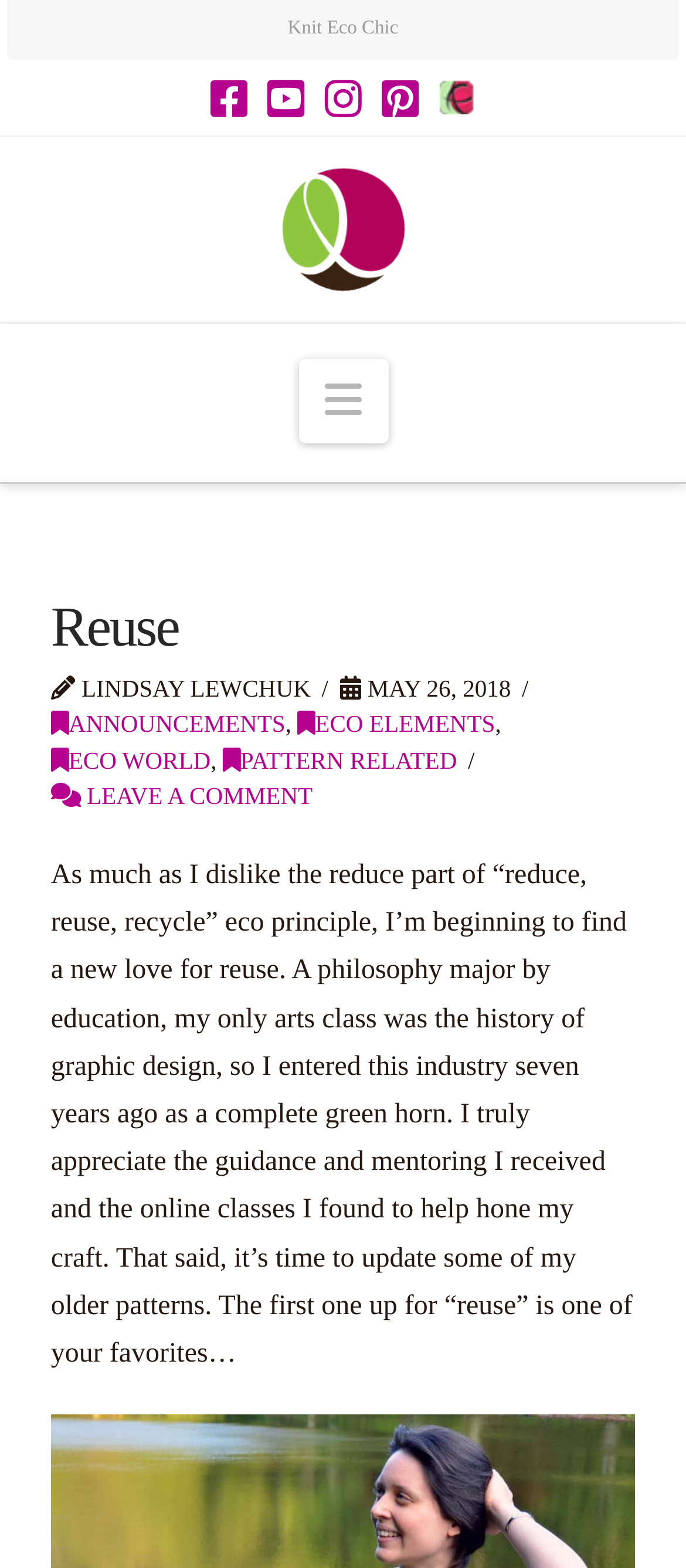Using the element description: "title="YouTube"", determine the bounding box coordinates for the specified UI element. The coordinates should be four float numbers between 0 and 1, [left, top, right, bottom].

[0.39, 0.049, 0.444, 0.076]